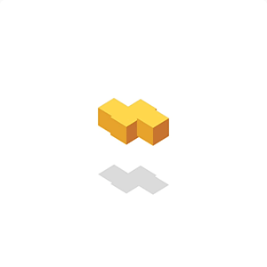Give a detailed account of the contents of the image.

The image features a stylized, isometric representation of a yellow three-dimensional block structure, resembling a simplified version of puzzle or building blocks. The design incorporates a flat, shadowed outline below the blocks, enhancing the visual depth and giving it a slight 3D effect. This imagery is often associated with creative applications, such as game development or educational tools, where building and problem-solving are central themes. It evokes a sense of fun and creativity, appealing to both children and adults who enjoy engaging with modular or construction-based activities. The overall aesthetic is minimalistic yet striking, set against a plain white background that allows the vibrant yellow and earthy tones of the blocks to stand out vividly.